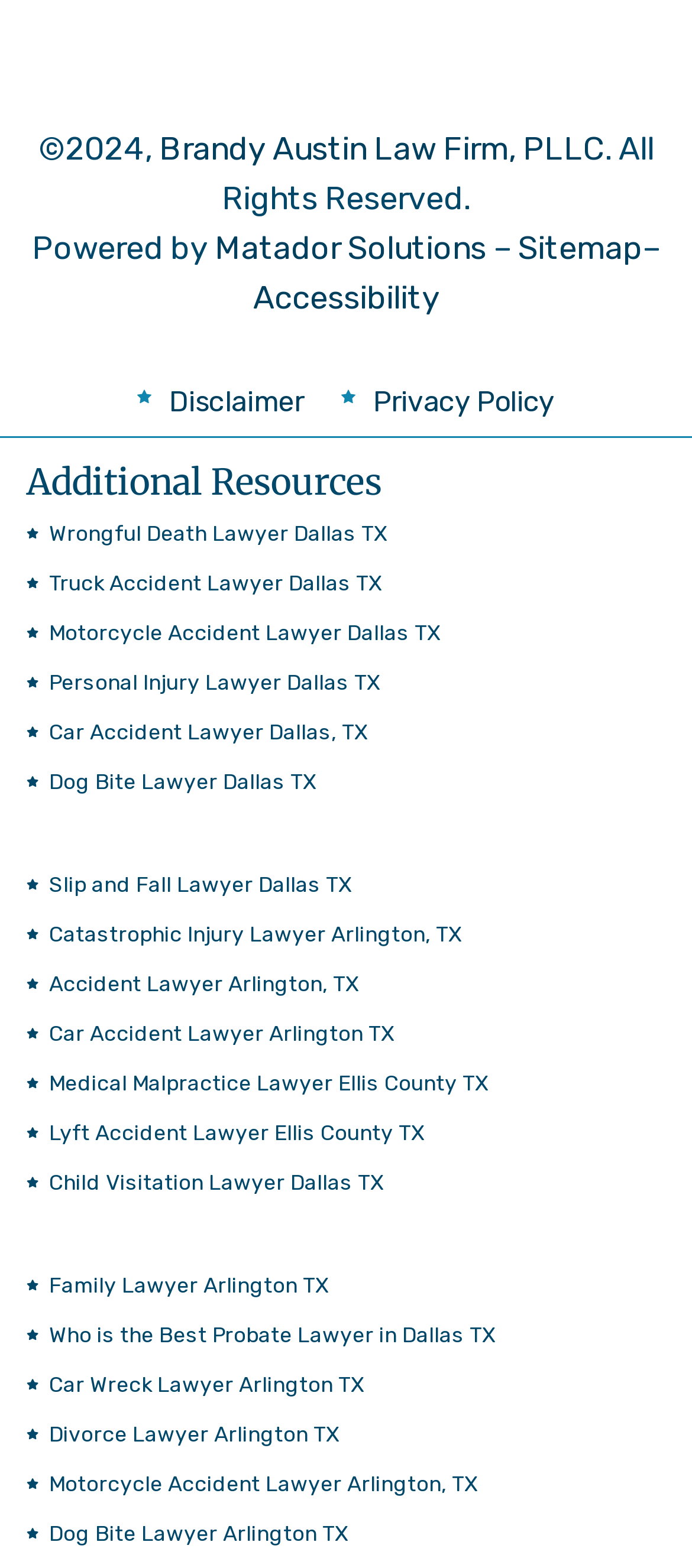Please locate the bounding box coordinates for the element that should be clicked to achieve the following instruction: "Click on the 'Book Now' button". Ensure the coordinates are given as four float numbers between 0 and 1, i.e., [left, top, right, bottom].

None